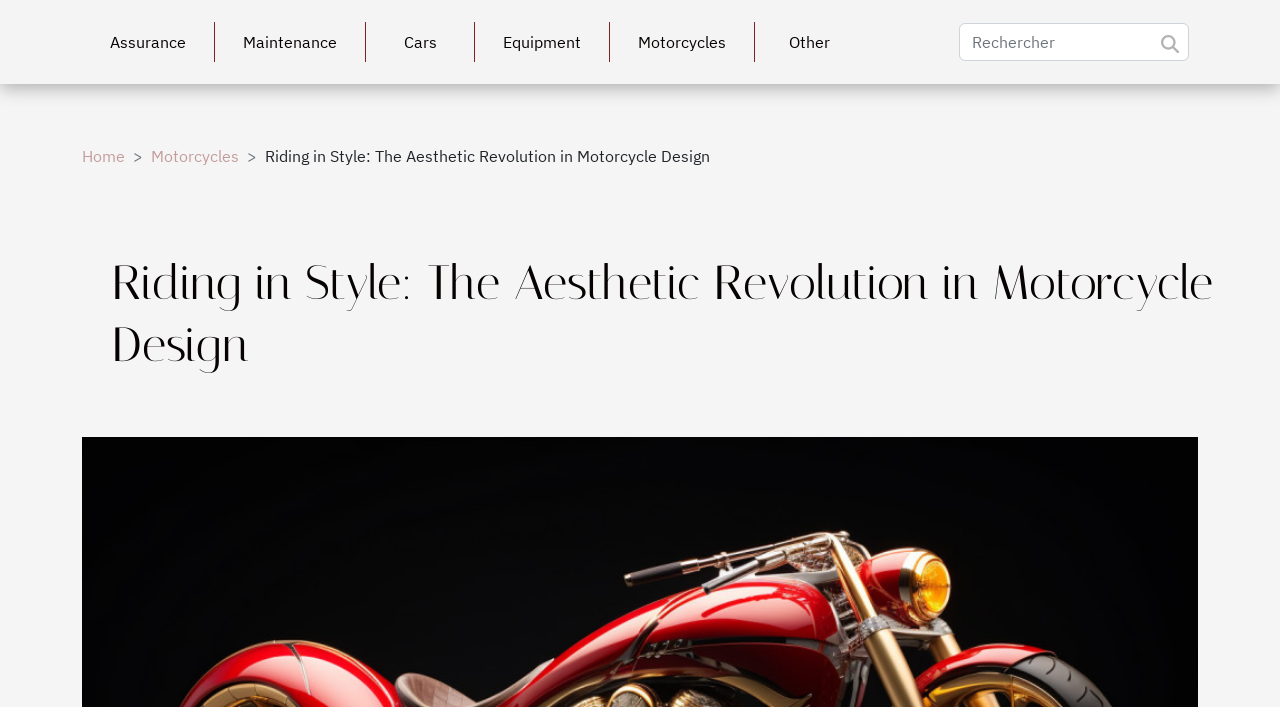Determine the primary headline of the webpage.

Riding in Style: The Aesthetic Revolution in Motorcycle Design